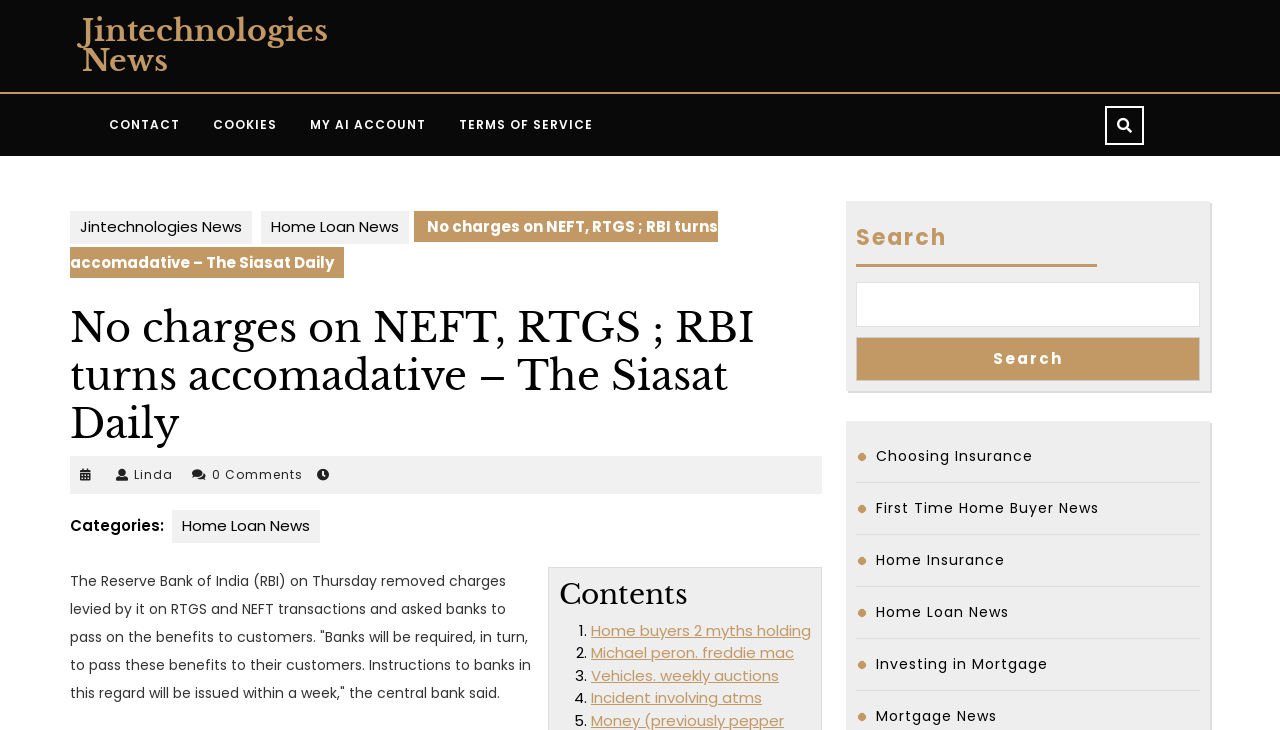Please predict the bounding box coordinates (top-left x, top-left y, bottom-right x, bottom-right y) for the UI element in the screenshot that fits the description: Jintechnologies News

[0.064, 0.017, 0.256, 0.109]